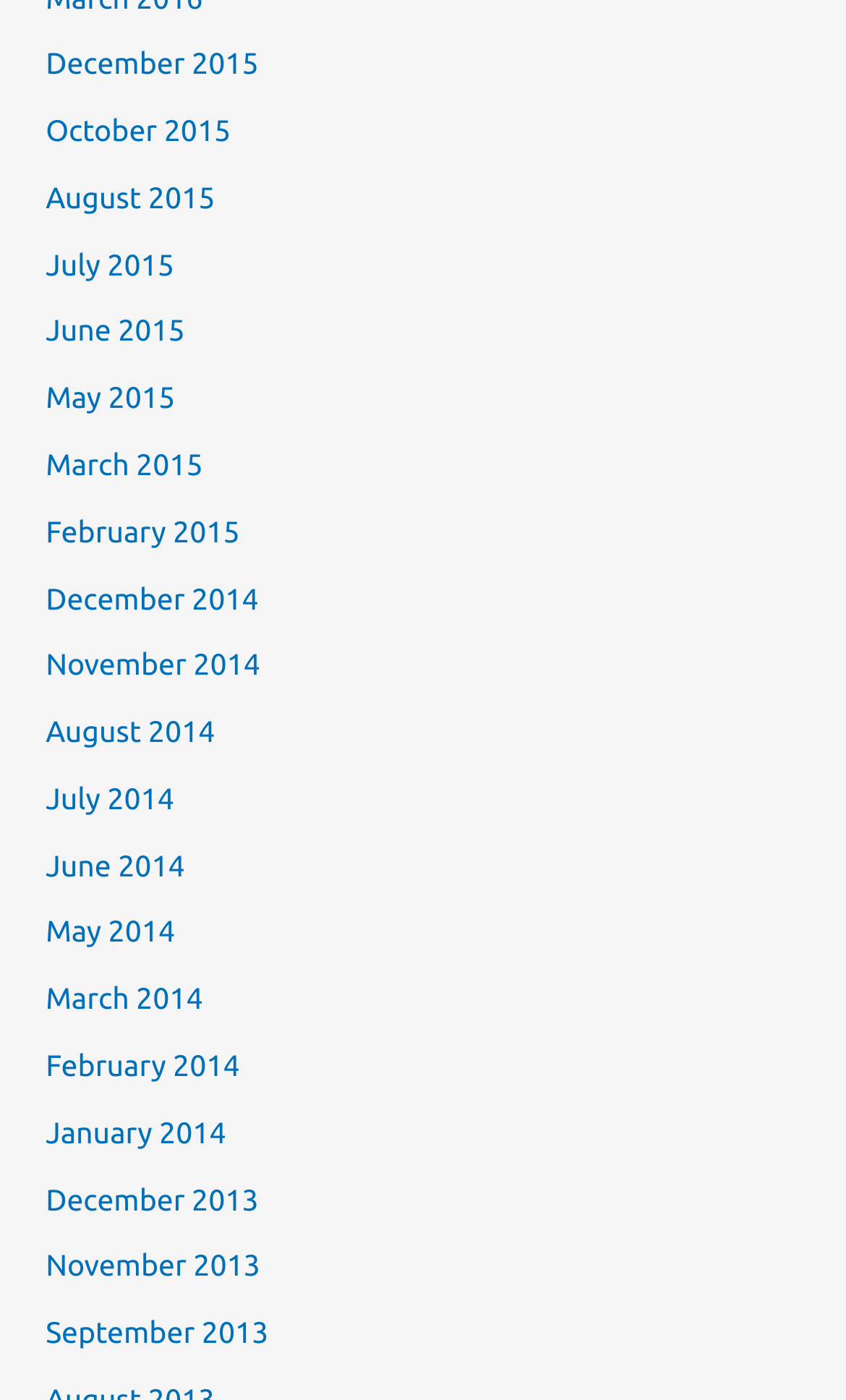What is the latest month listed in 2014?
We need a detailed and meticulous answer to the question.

By examining the list of links, I found that the latest month listed in 2014 is November 2014, which is located above December 2014.